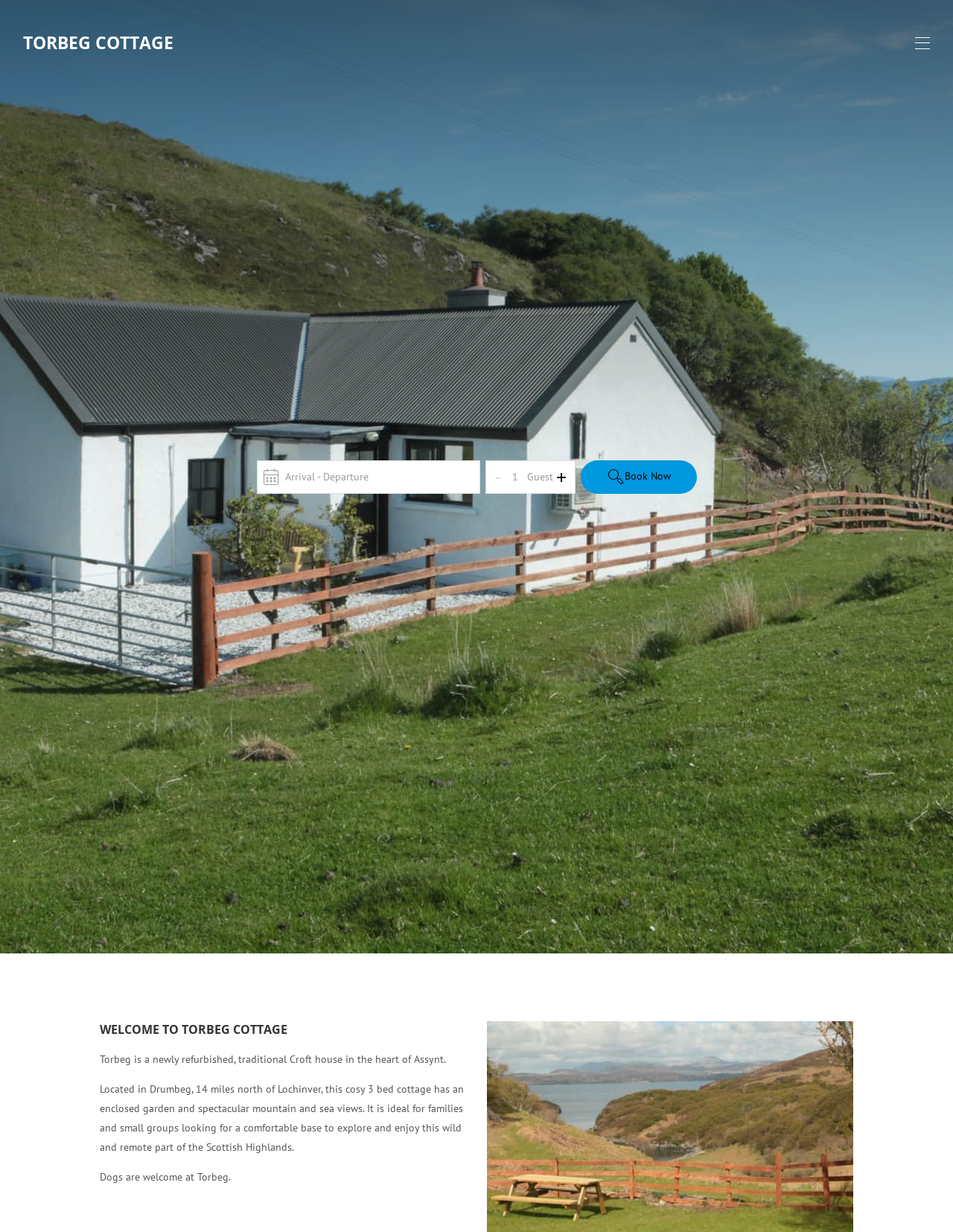Illustrate the webpage's structure and main components comprehensively.

The webpage is about Torbeg Cottage, a traditional Croft house in the heart of Assynt, Scotland. At the top of the page, there is a heading with the title "TORBEG COTTAGE" and a navigation menu with links to various sections of the website, including "Home", "Location", "Our Story", and more.

Below the navigation menu, there is a large image that takes up the full width of the page, showcasing the cottage. On top of the image, there are several buttons and controls, including a "Book Now" link, a calendar button to select arrival and departure dates, and a spin button to adjust the number of guests.

To the right of the image, there is a call-to-action button "Book Now" with a plus sign icon. Below the image, there is a heading that reads "WELCOME TO TORBEG COTTAGE" followed by a brief description of the cottage, its location, and its amenities. The text describes the cottage as a comfortable base for families and small groups to explore the Scottish Highlands.

There are two instances of the "Book Now" link on the page, one at the top and one at the bottom, making it easily accessible to users. The page also has a few buttons and controls that are disabled or have pop-up dialogs, indicating that they may require user input or have additional information. Overall, the webpage is focused on showcasing Torbeg Cottage and providing users with a clear call-to-action to book their stay.